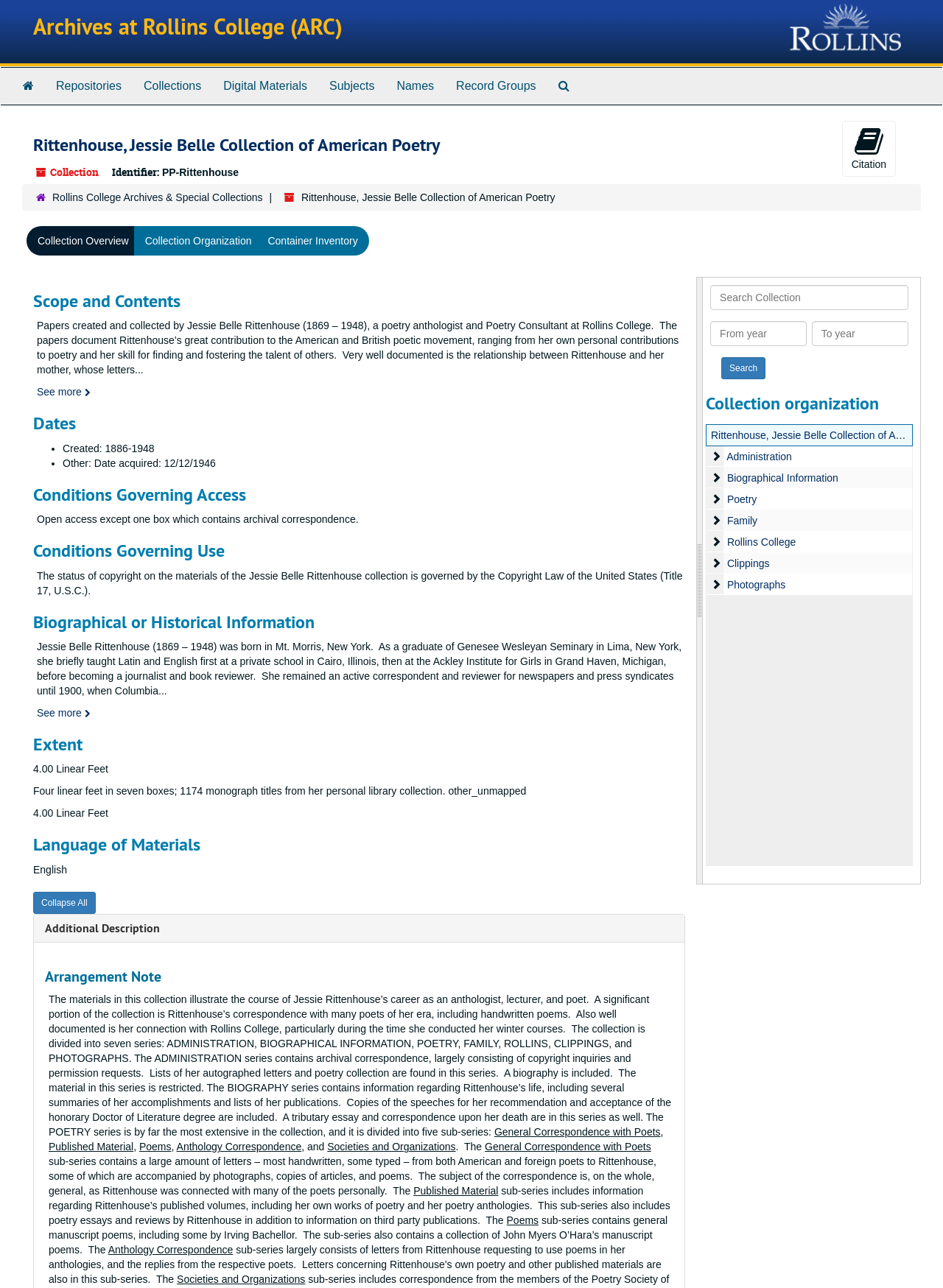Identify and generate the primary title of the webpage.

Rittenhouse, Jessie Belle Collection of American Poetry